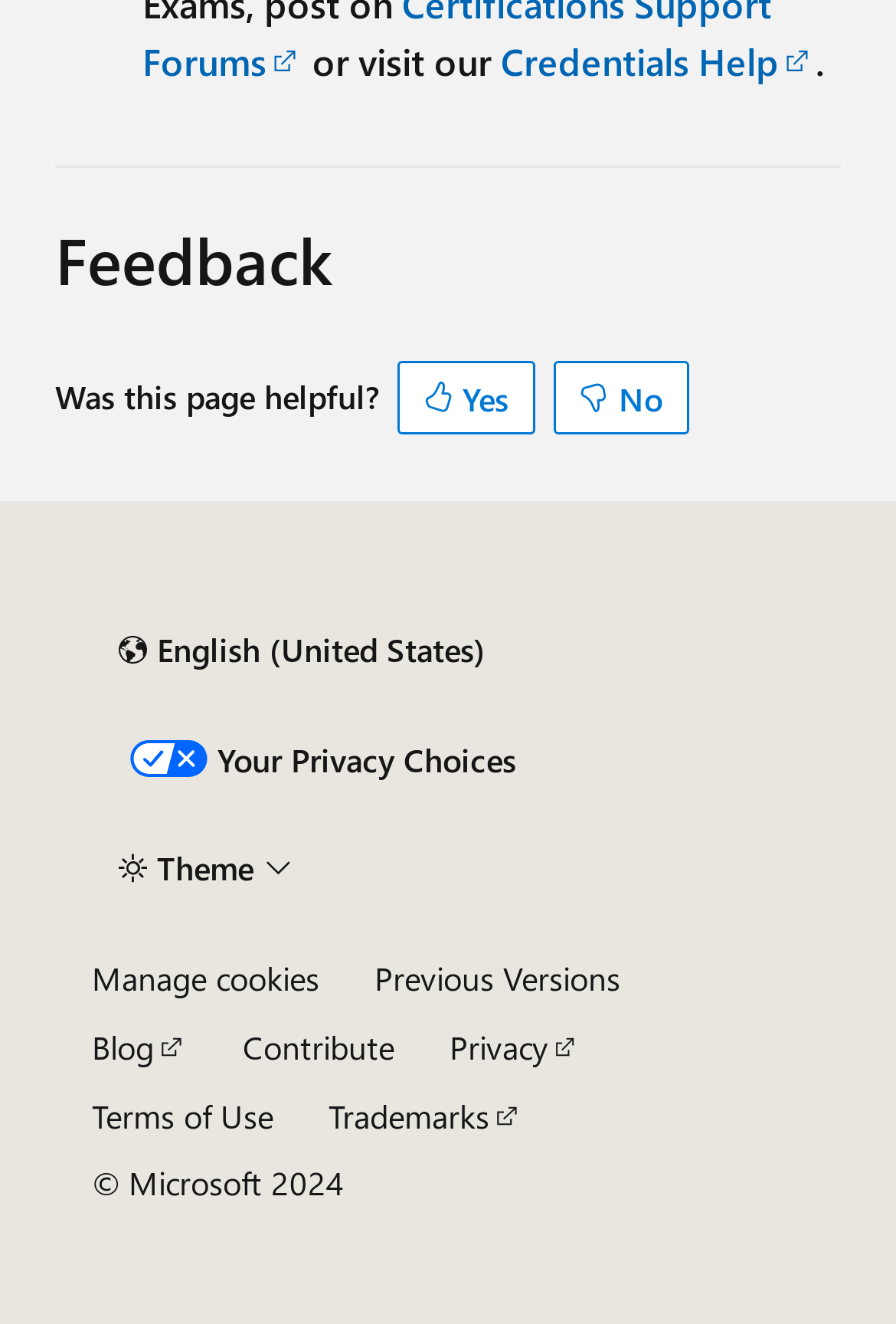Please specify the bounding box coordinates of the area that should be clicked to accomplish the following instruction: "Click the 'No' button". The coordinates should consist of four float numbers between 0 and 1, i.e., [left, top, right, bottom].

[0.618, 0.273, 0.768, 0.328]